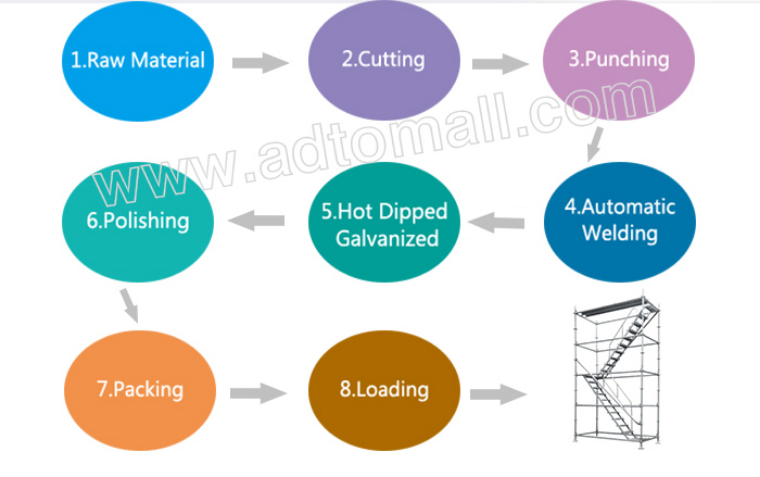What is the final output of this production process?
Using the screenshot, give a one-word or short phrase answer.

Kwikstage scaffolding structure